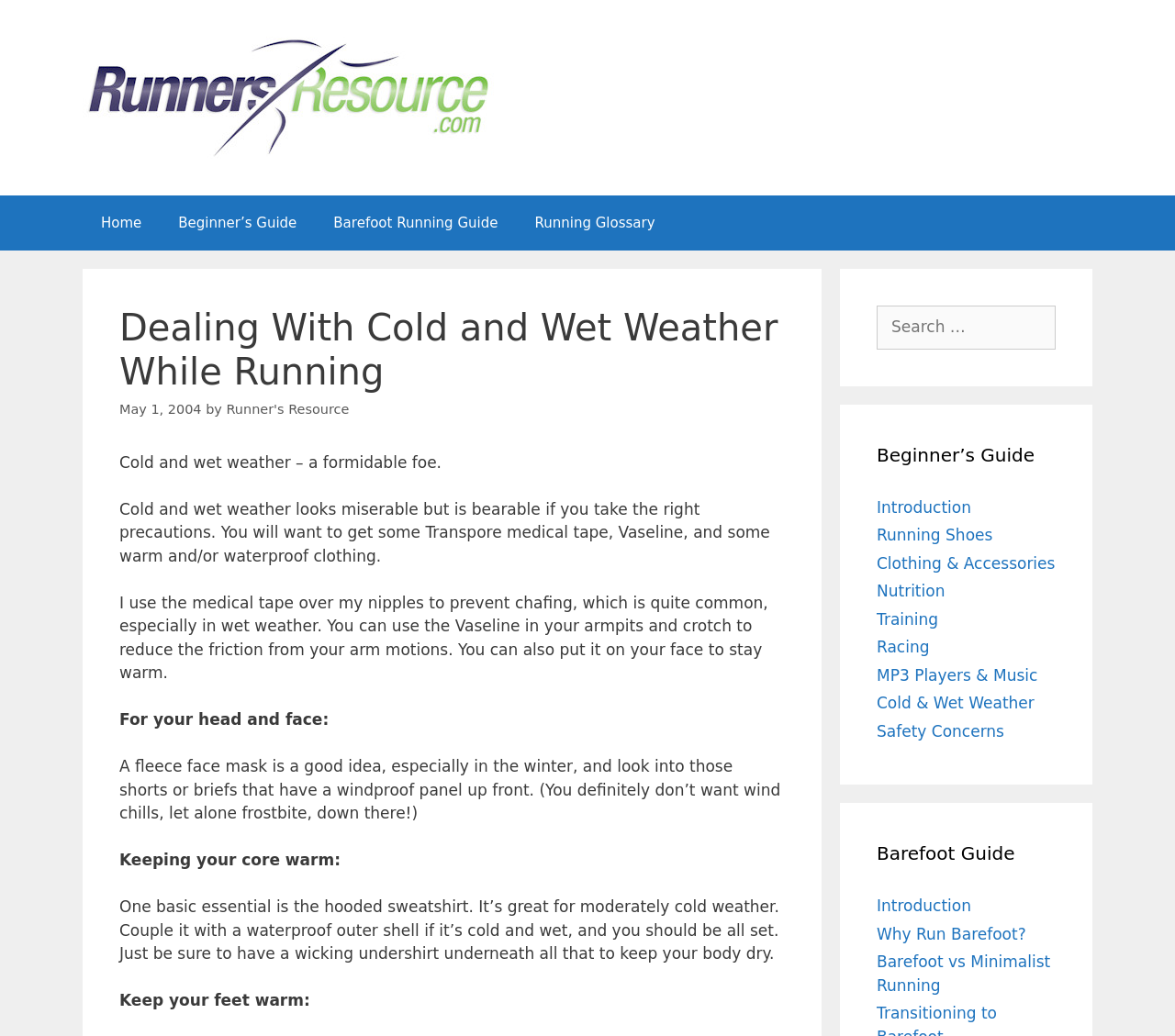Determine the bounding box coordinates of the clickable area required to perform the following instruction: "Read 'Cold & Wet Weather' guide". The coordinates should be represented as four float numbers between 0 and 1: [left, top, right, bottom].

[0.746, 0.67, 0.88, 0.687]